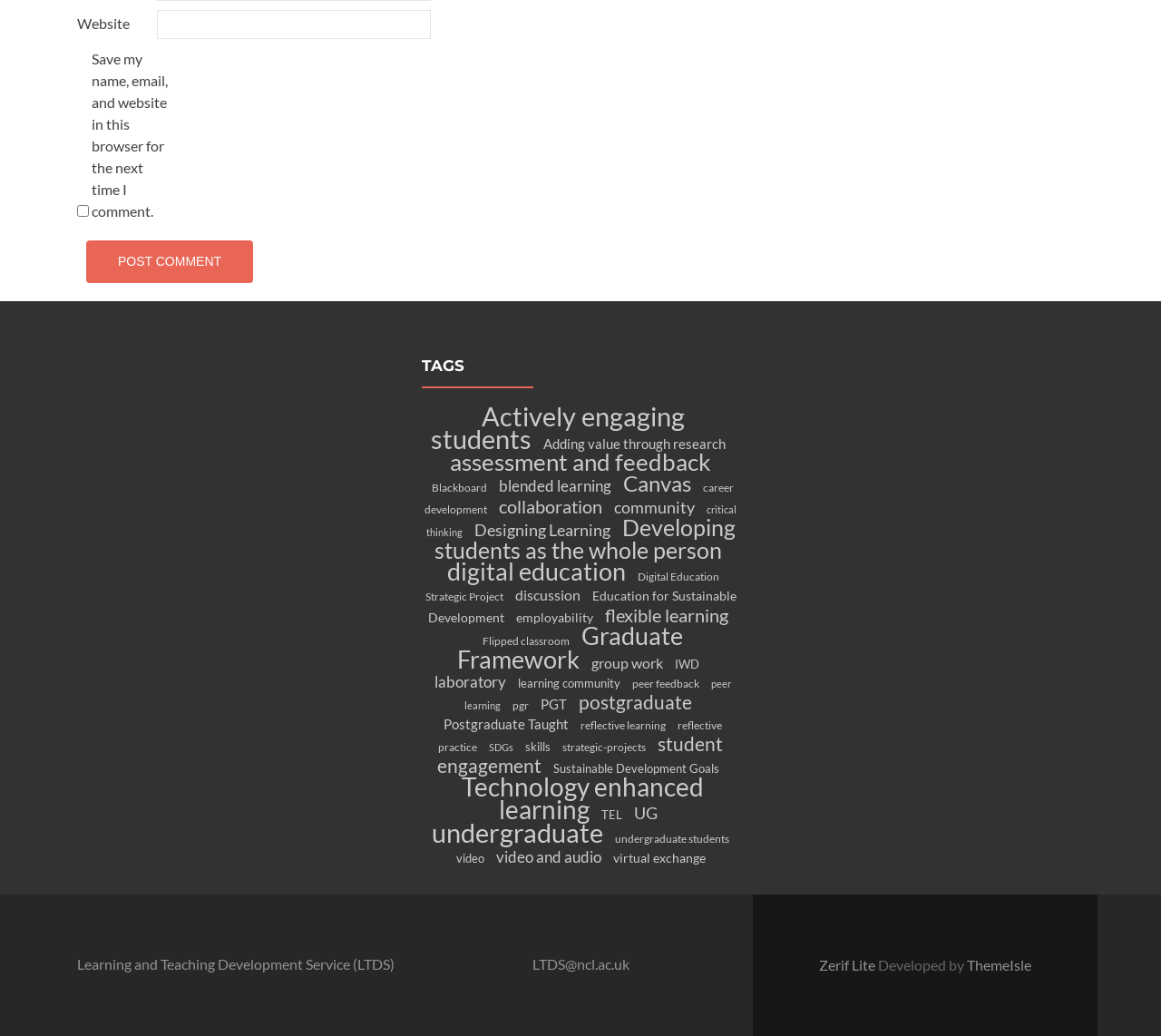Please identify the bounding box coordinates for the region that you need to click to follow this instruction: "Explore commodities".

None